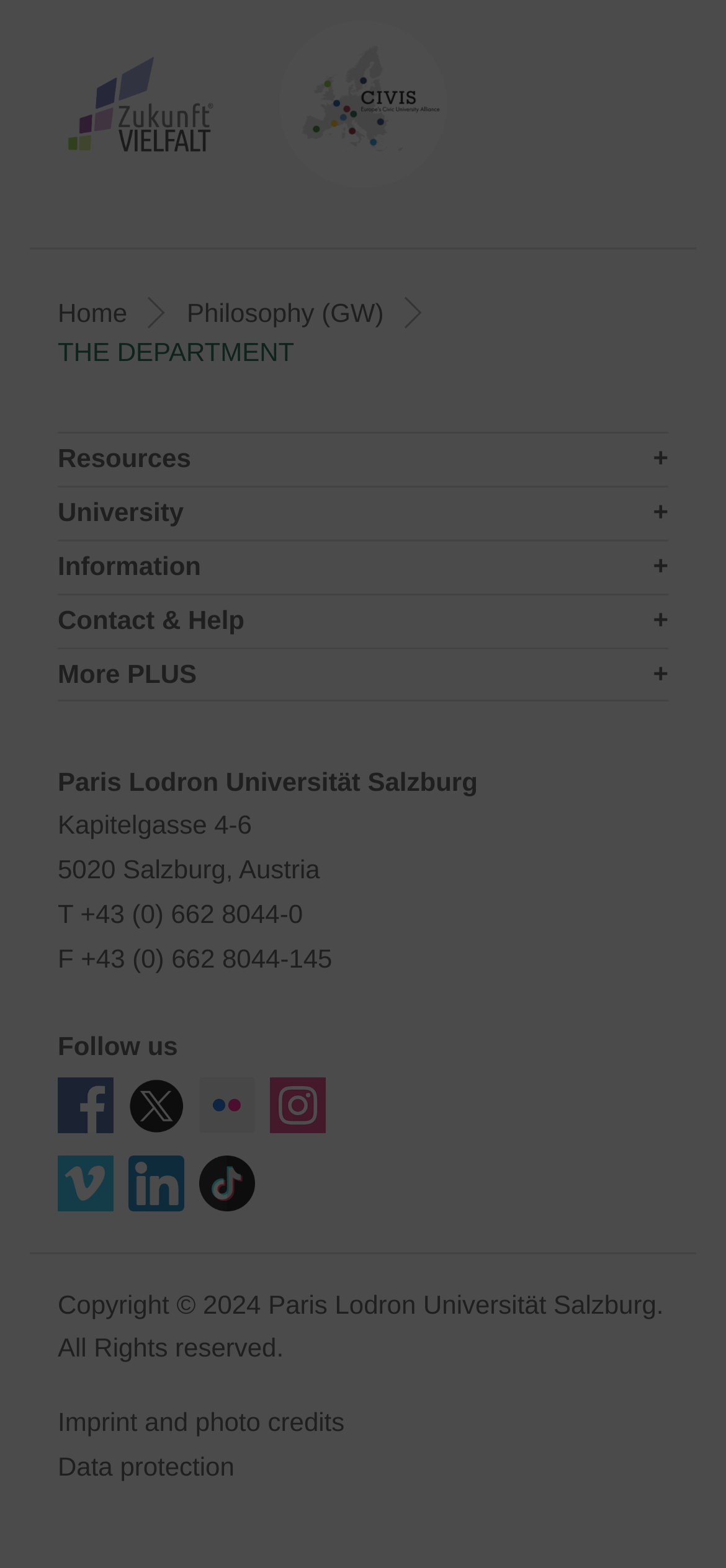Locate the bounding box coordinates of the clickable area to execute the instruction: "Follow the University on Facebook". Provide the coordinates as four float numbers between 0 and 1, represented as [left, top, right, bottom].

[0.079, 0.684, 0.156, 0.725]